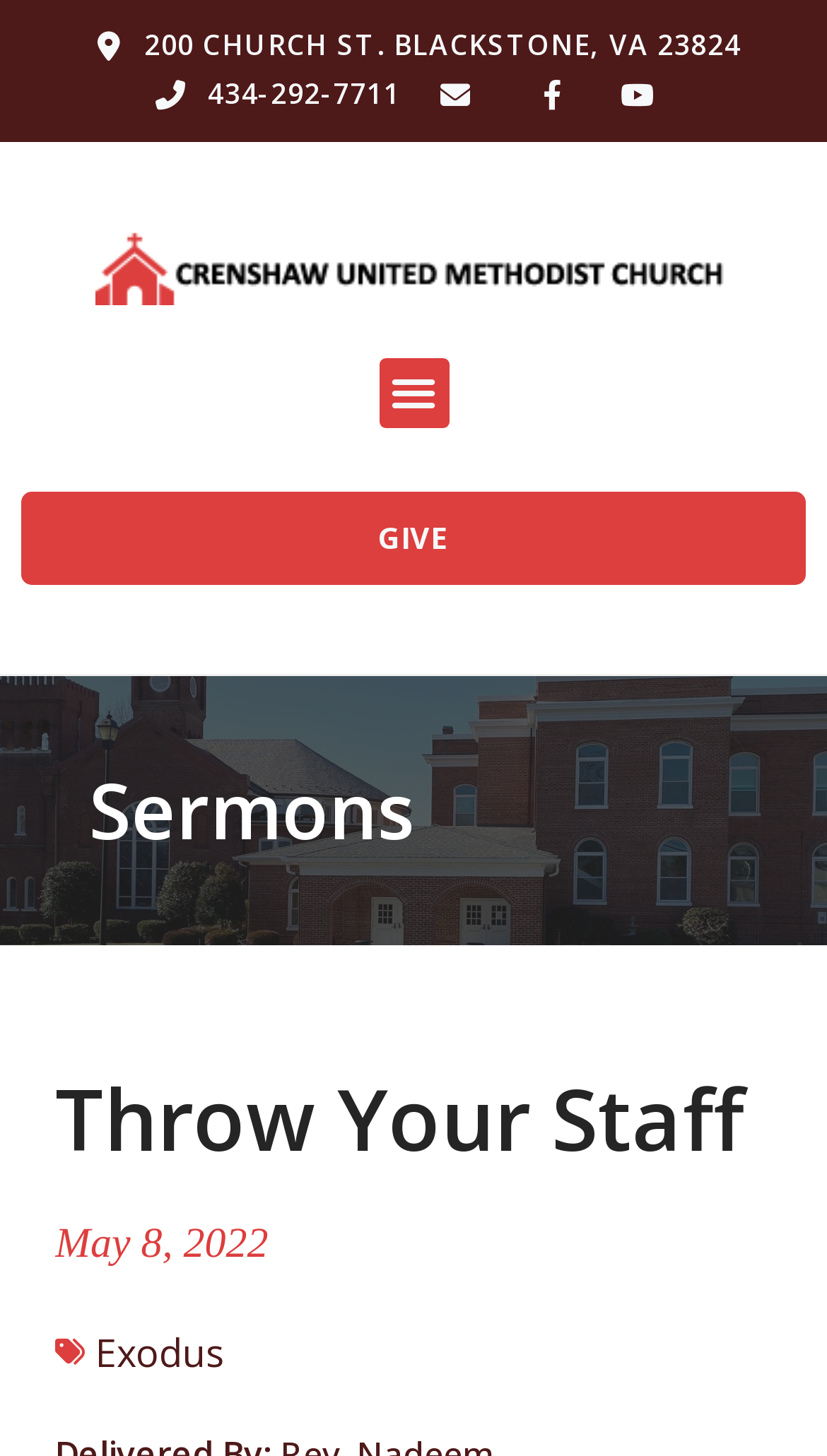What is the date of the sermon?
Answer the question based on the image using a single word or a brief phrase.

May 8, 2022